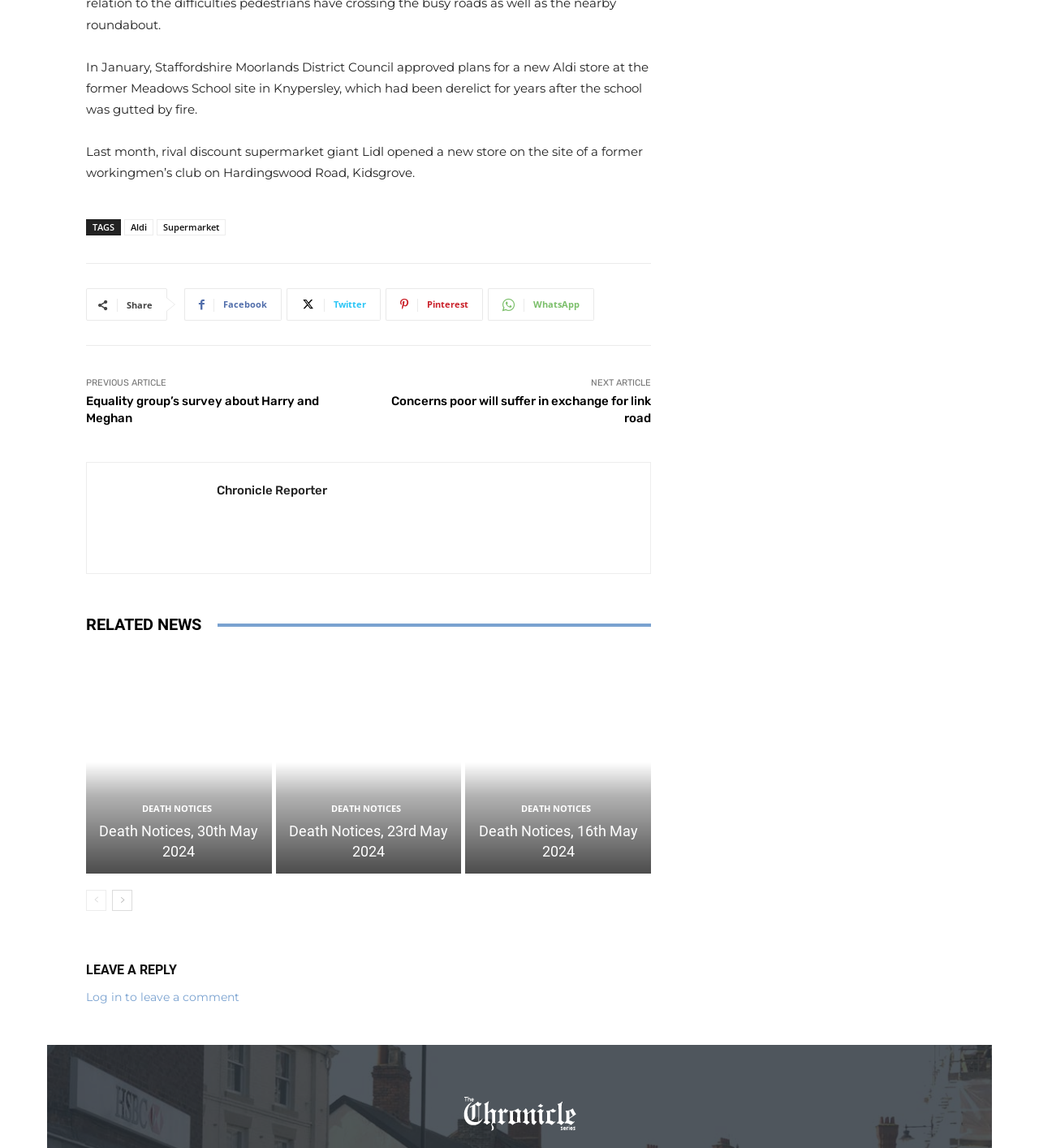Respond concisely with one word or phrase to the following query:
What is the purpose of the links at the bottom of the page?

To navigate to other news articles